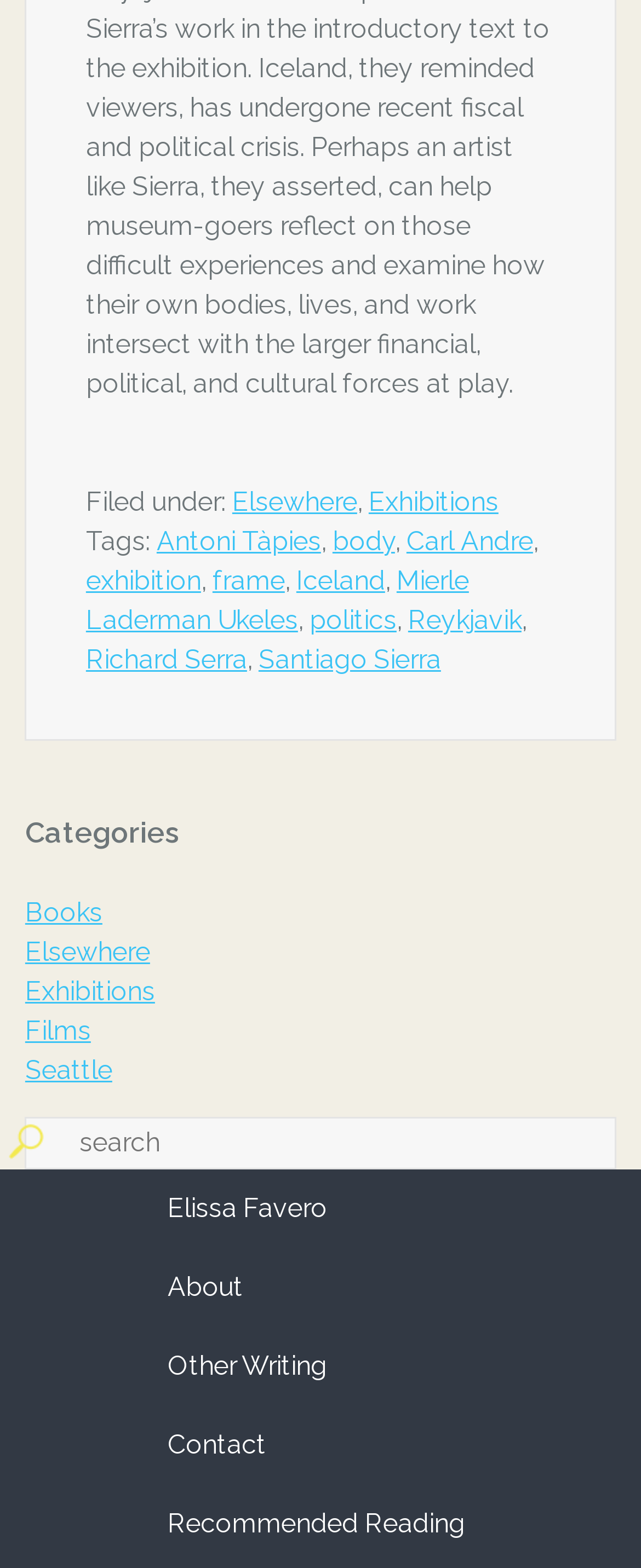Provide the bounding box coordinates of the area you need to click to execute the following instruction: "contact the author".

[0.231, 0.896, 0.98, 0.947]